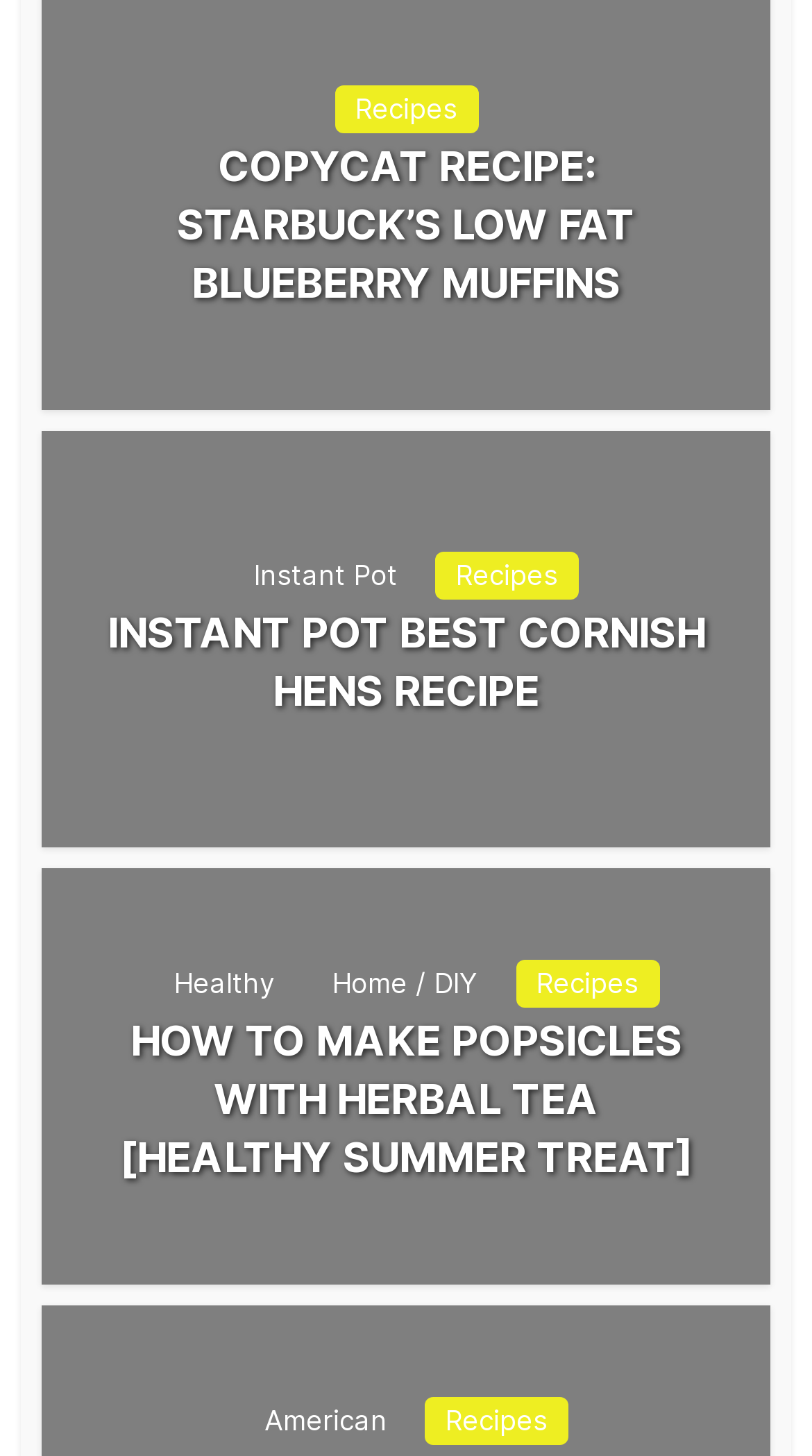Find the bounding box coordinates for the element described here: "Instant Pot".

[0.287, 0.378, 0.515, 0.41]